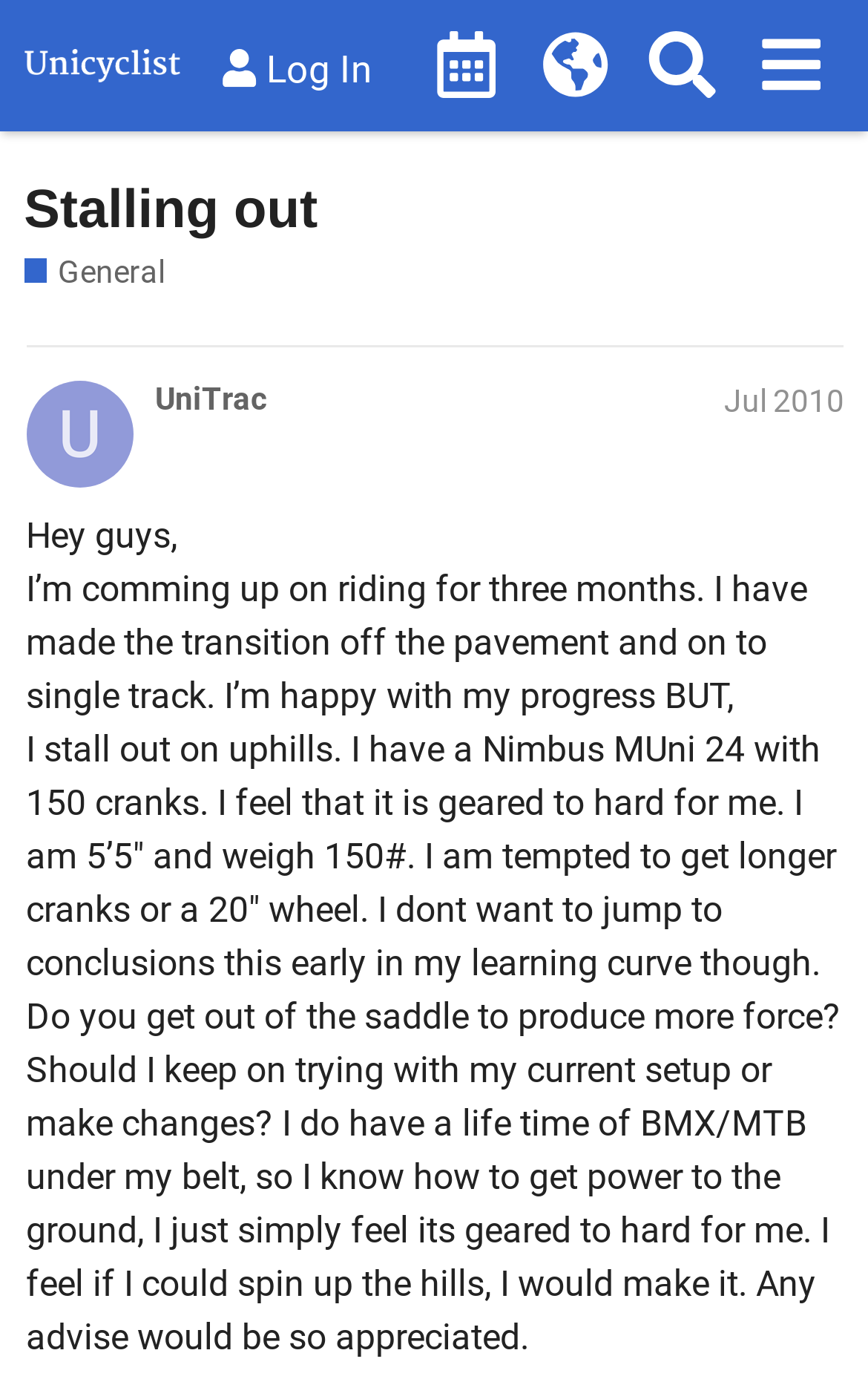Ascertain the bounding box coordinates for the UI element detailed here: "Unicycle World Map". The coordinates should be provided as [left, top, right, bottom] with each value being a float between 0 and 1.

[0.6, 0.008, 0.724, 0.086]